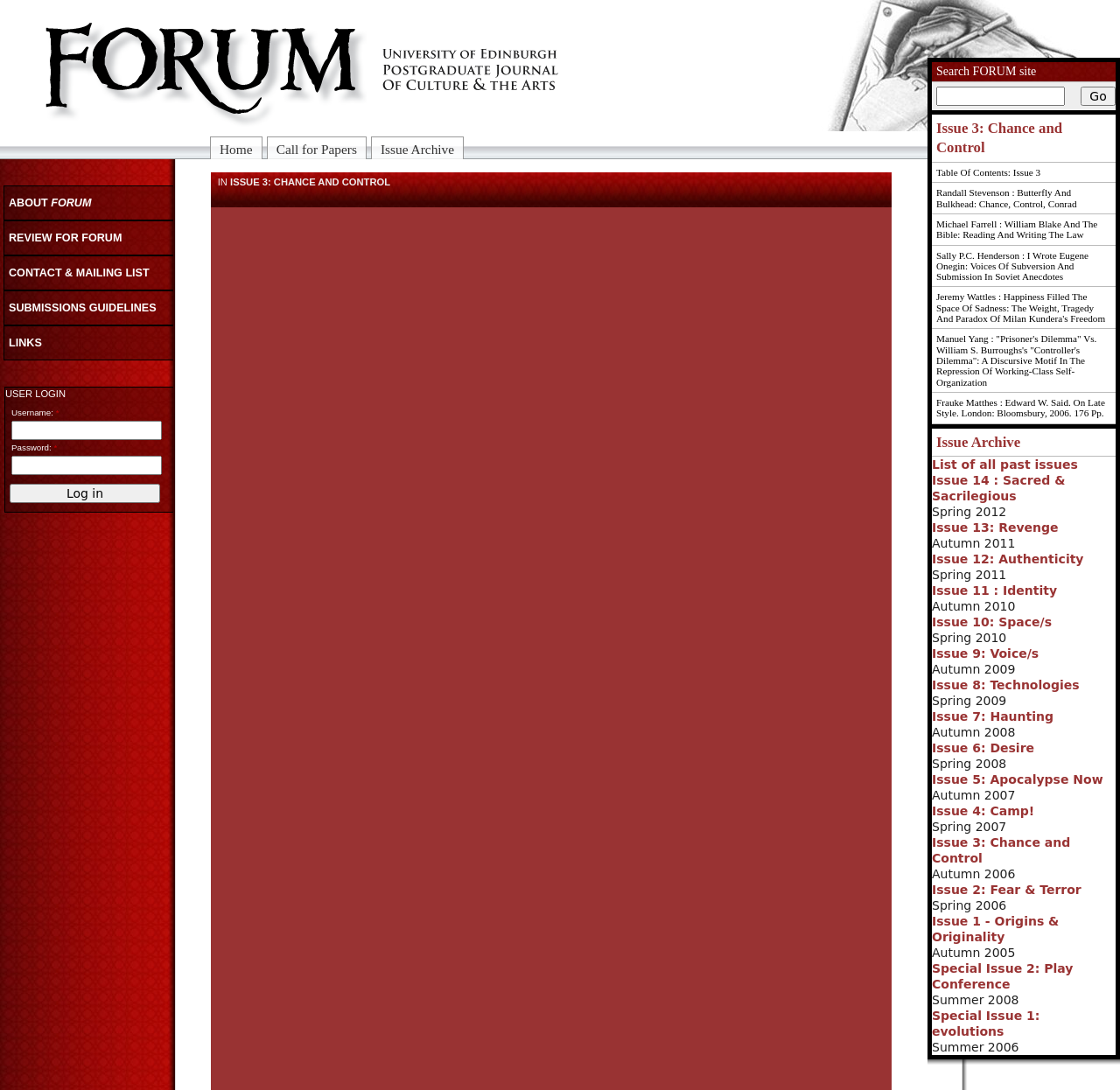Can you specify the bounding box coordinates for the region that should be clicked to fulfill this instruction: "log in".

[0.009, 0.444, 0.143, 0.461]